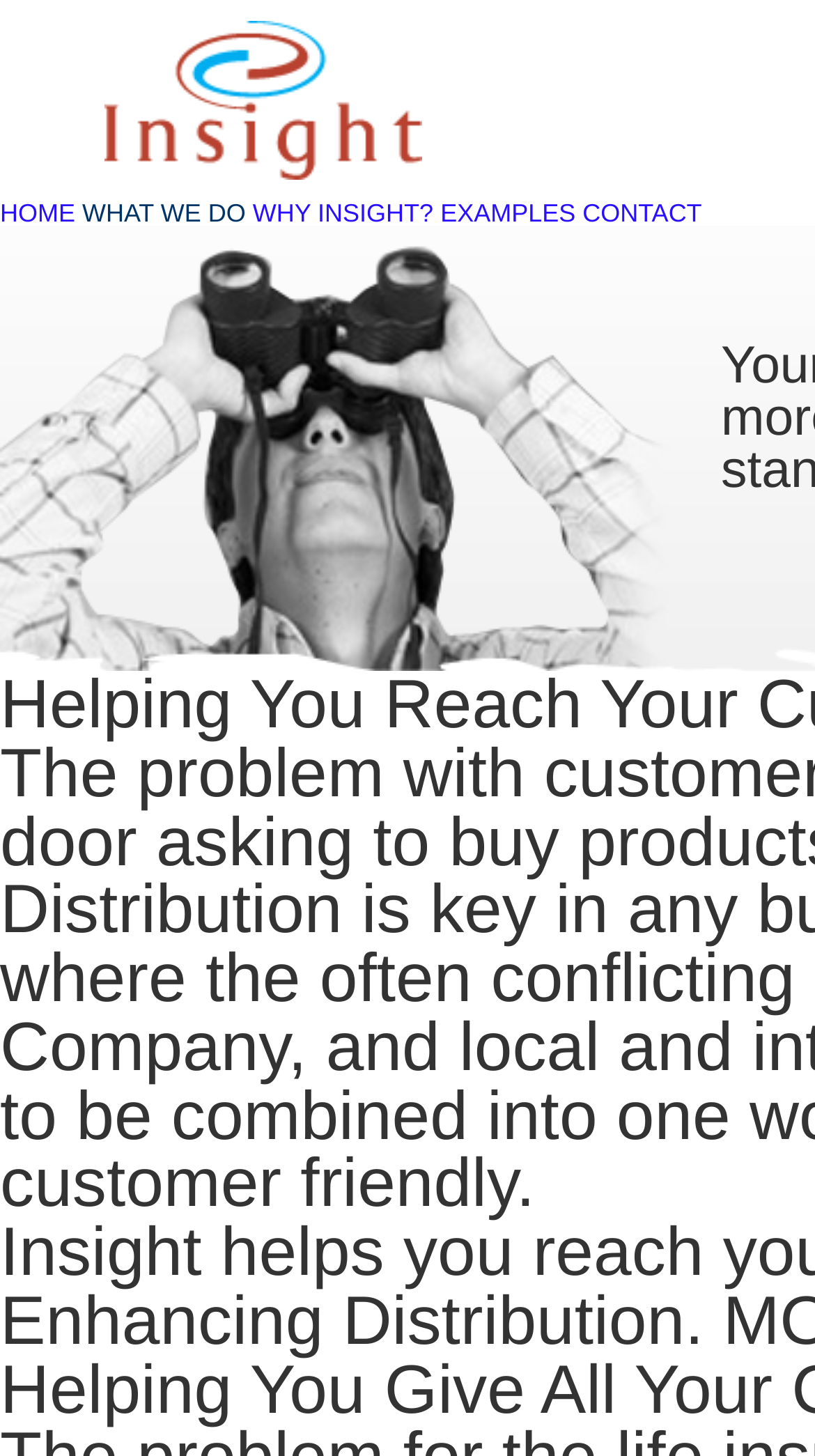Determine the bounding box coordinates of the UI element described by: "WHAT WE DO".

[0.101, 0.136, 0.301, 0.156]